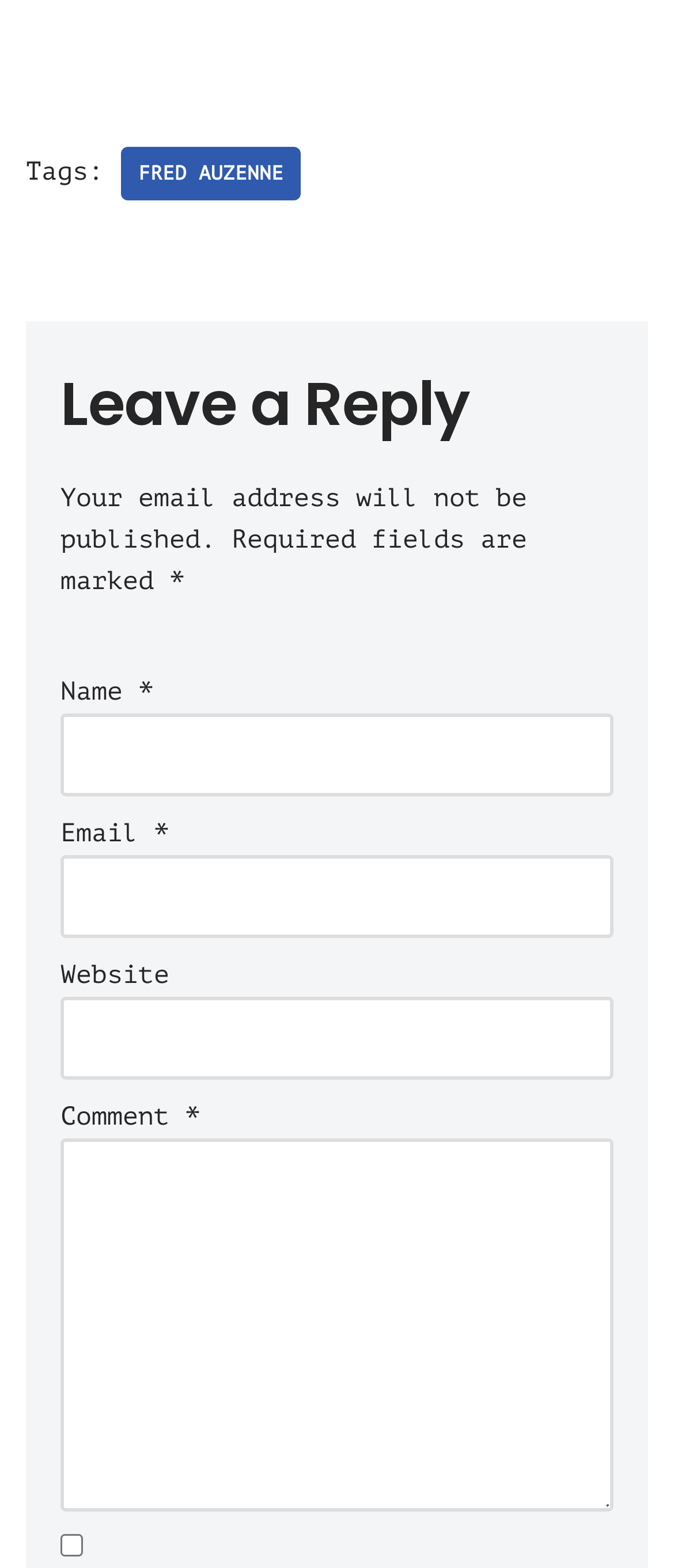Find the bounding box of the element with the following description: "parent_node: Name * name="author"". The coordinates must be four float numbers between 0 and 1, formatted as [left, top, right, bottom].

[0.09, 0.455, 0.91, 0.508]